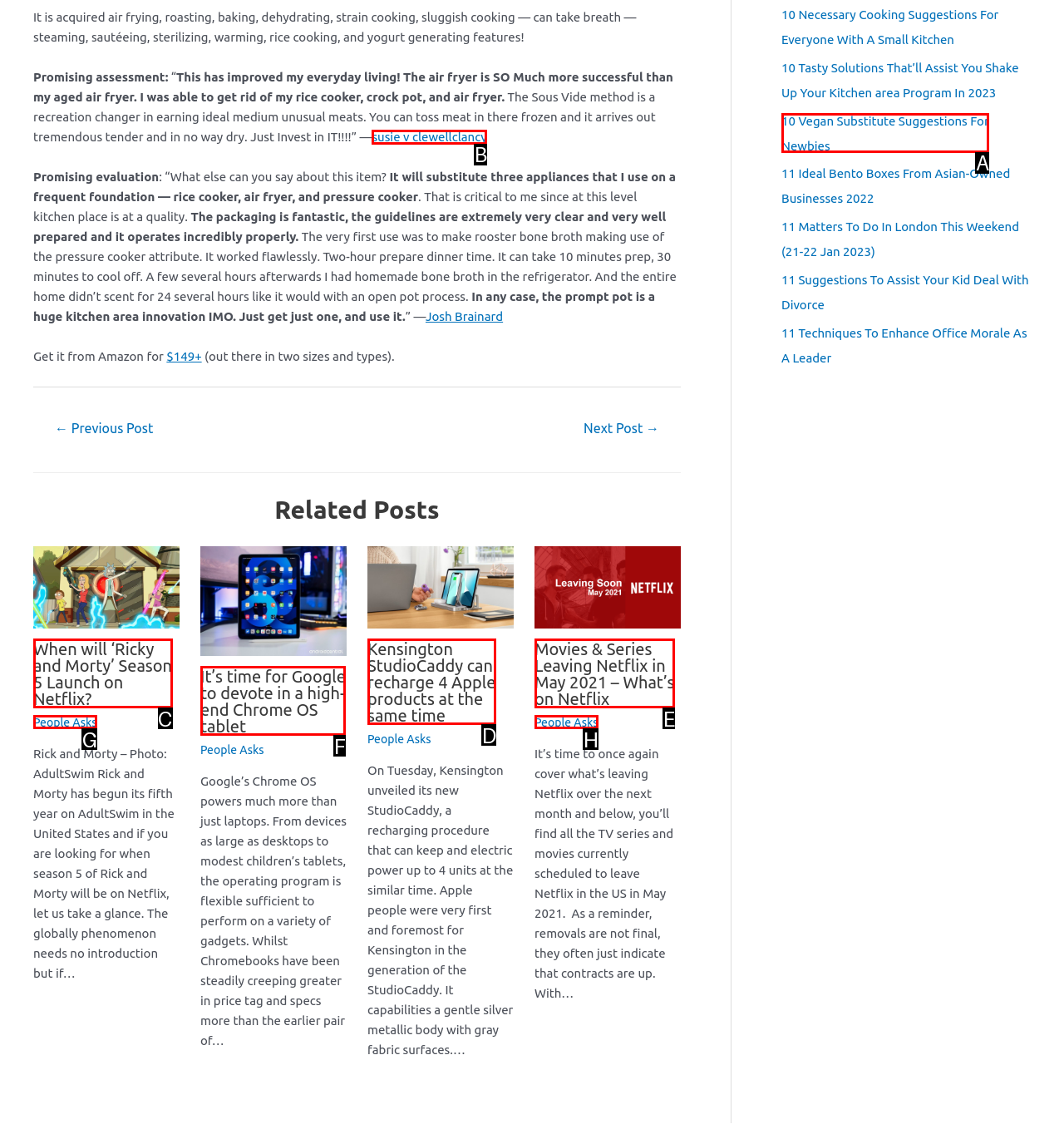From the available choices, determine which HTML element fits this description: People Asks Respond with the correct letter.

G